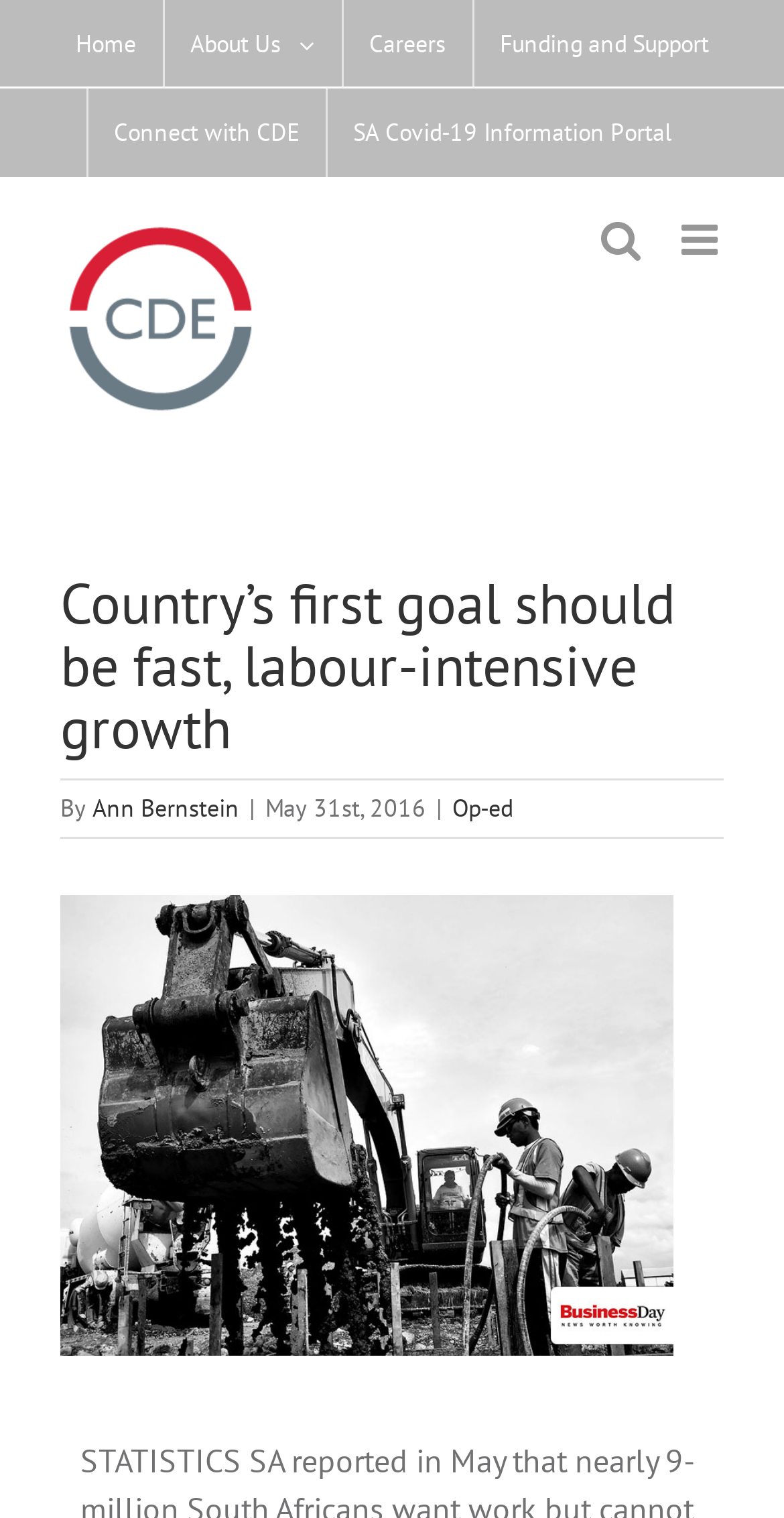Examine the image carefully and respond to the question with a detailed answer: 
What is the logo of the website?

The logo of the website is located at the top left corner of the webpage, and it is an image with the text 'CDE – The Centre For Development and Enterprise Logo'.